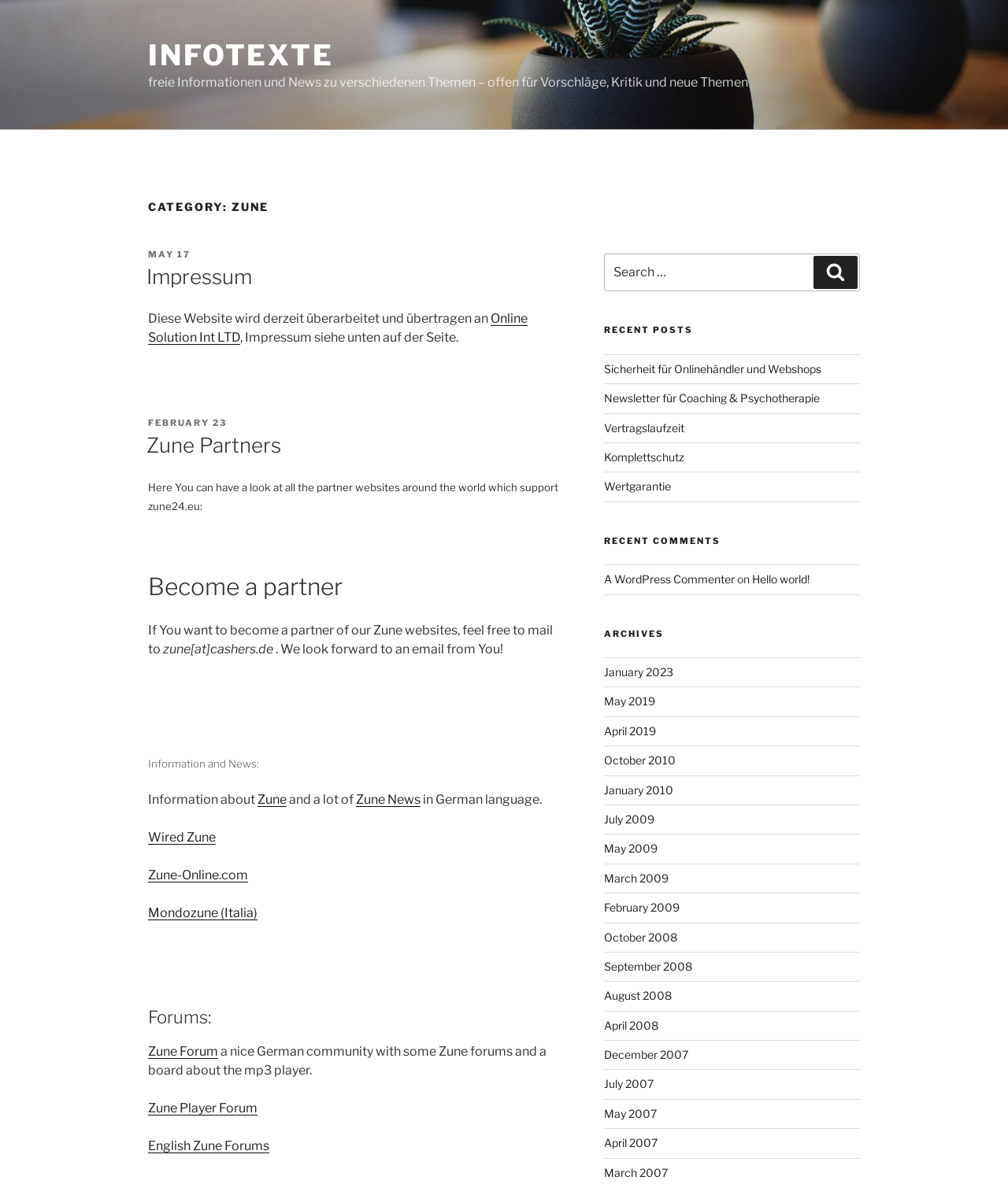Give a detailed account of the webpage, highlighting key information.

The webpage is titled "Zune – Infotexte" and has a brief description stating that it provides free information and news on various topics, open to suggestions, criticism, and new themes. 

At the top of the page, there is a link to "INFOTEXTE" and a static text describing the website's purpose. Below this, there is a heading "CATEGORY: ZUNE" followed by an article section. 

The article section is divided into several parts, including a header with a "POSTED ON" label, a link to a specific date, and a heading "Impressum" with a link to the same. There is also a static text mentioning that the website is currently being overhauled and transferred to a new provider, with a link to "Online Solution Int LTD". 

Further down, there are multiple sections with headings such as "Zune Partners", "Become a partner", "Information and News", and "Forums". Each section contains links to relevant websites, static texts, and headings. 

On the right side of the page, there is a search bar with a label "Search for:" and a button to initiate the search. Below this, there are headings for "RECENT POSTS", "RECENT COMMENTS", and "ARCHIVES", each with links to specific posts, comments, and archives, respectively.